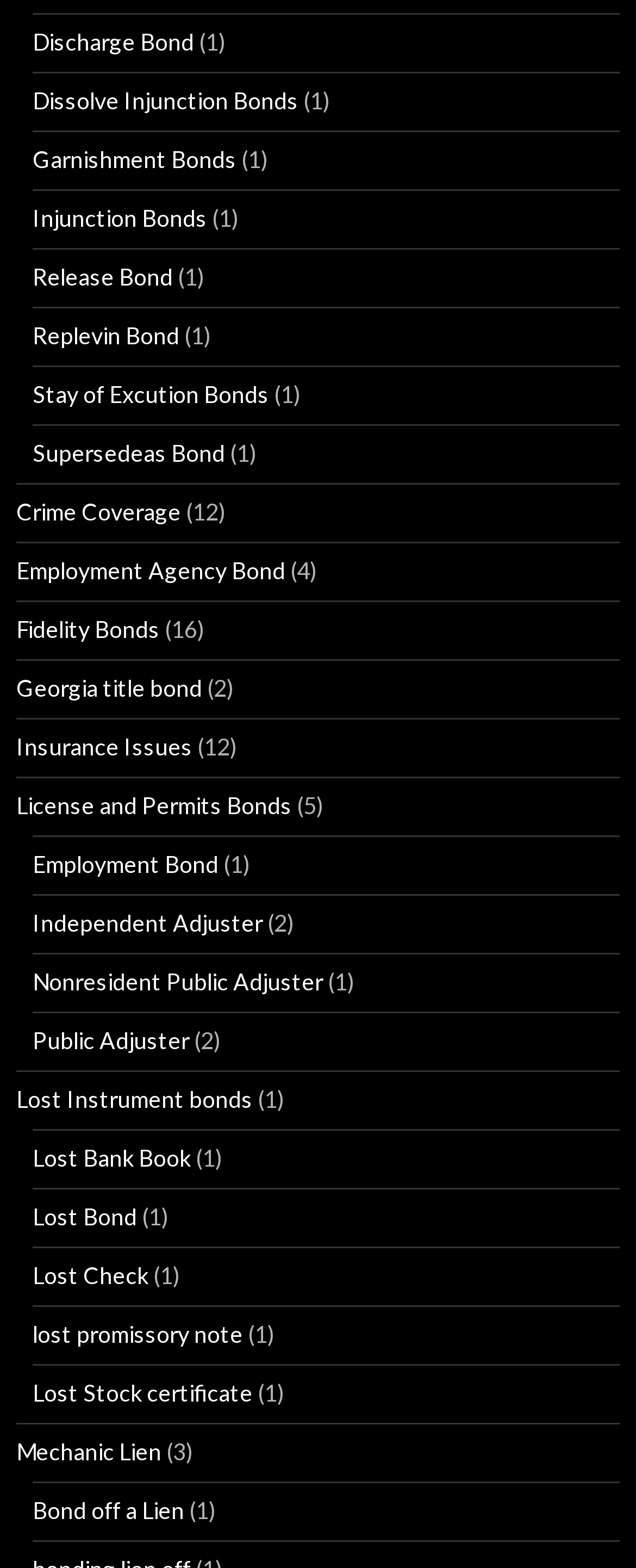Mark the bounding box of the element that matches the following description: "Public Adjuster".

[0.051, 0.655, 0.297, 0.672]